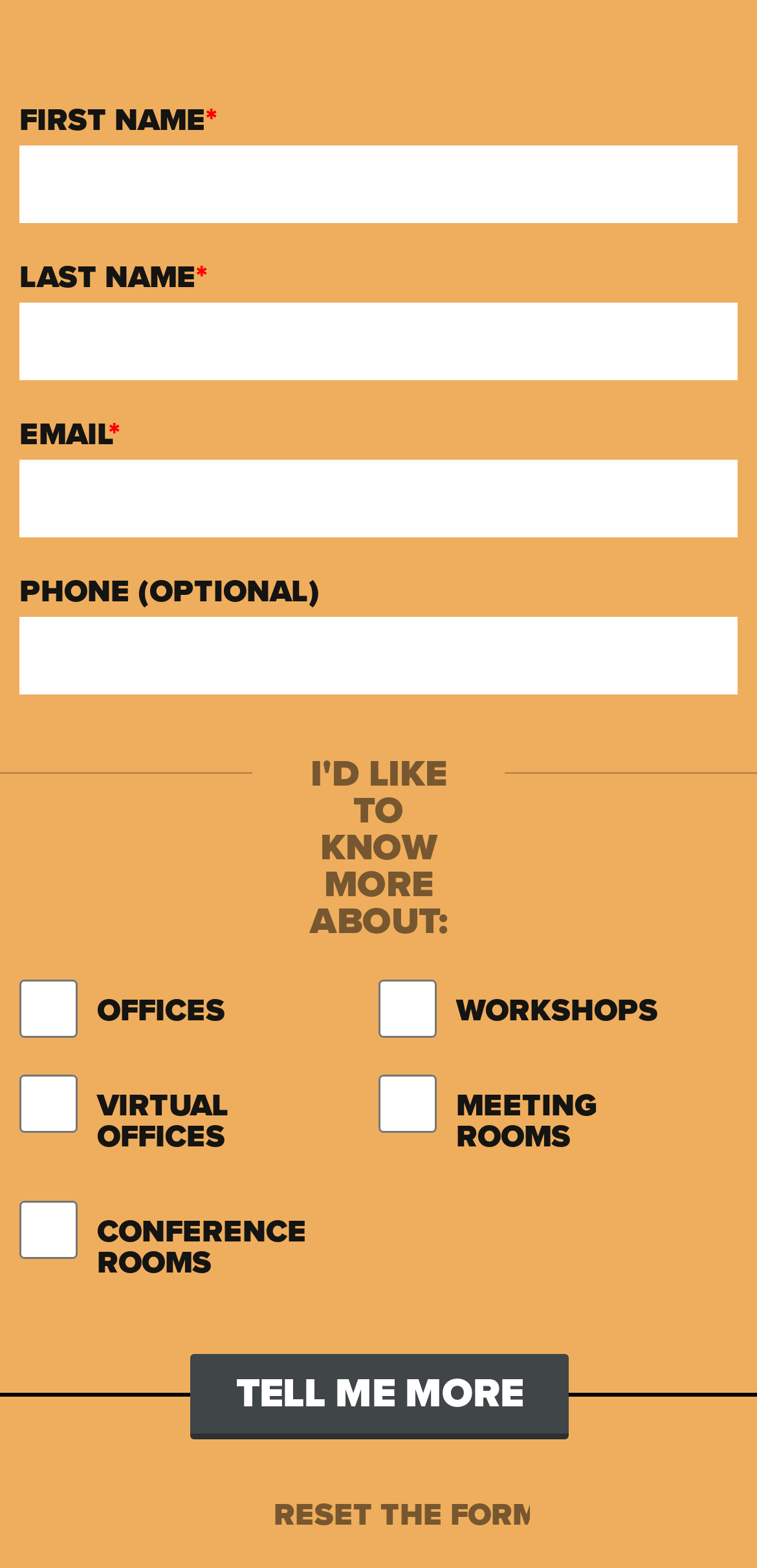Given the element description: "parent_node: VIRTUAL OFFICES value="Virtual Office"", predict the bounding box coordinates of this UI element. The coordinates must be four float numbers between 0 and 1, given as [left, top, right, bottom].

[0.026, 0.685, 0.103, 0.722]